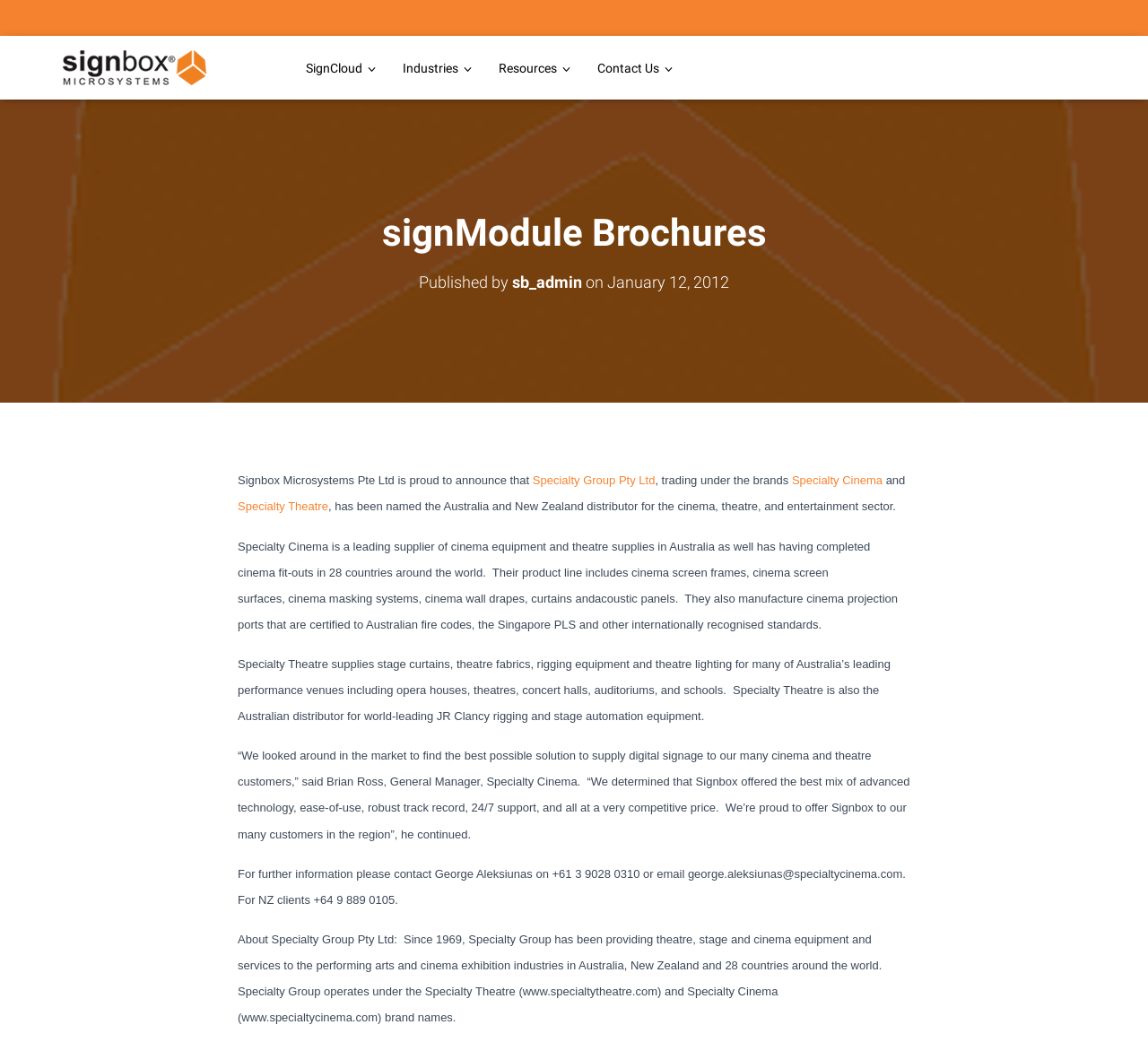Please answer the following question using a single word or phrase: 
What is the phone number to contact for further information in NZ?

+64 9 889 0105